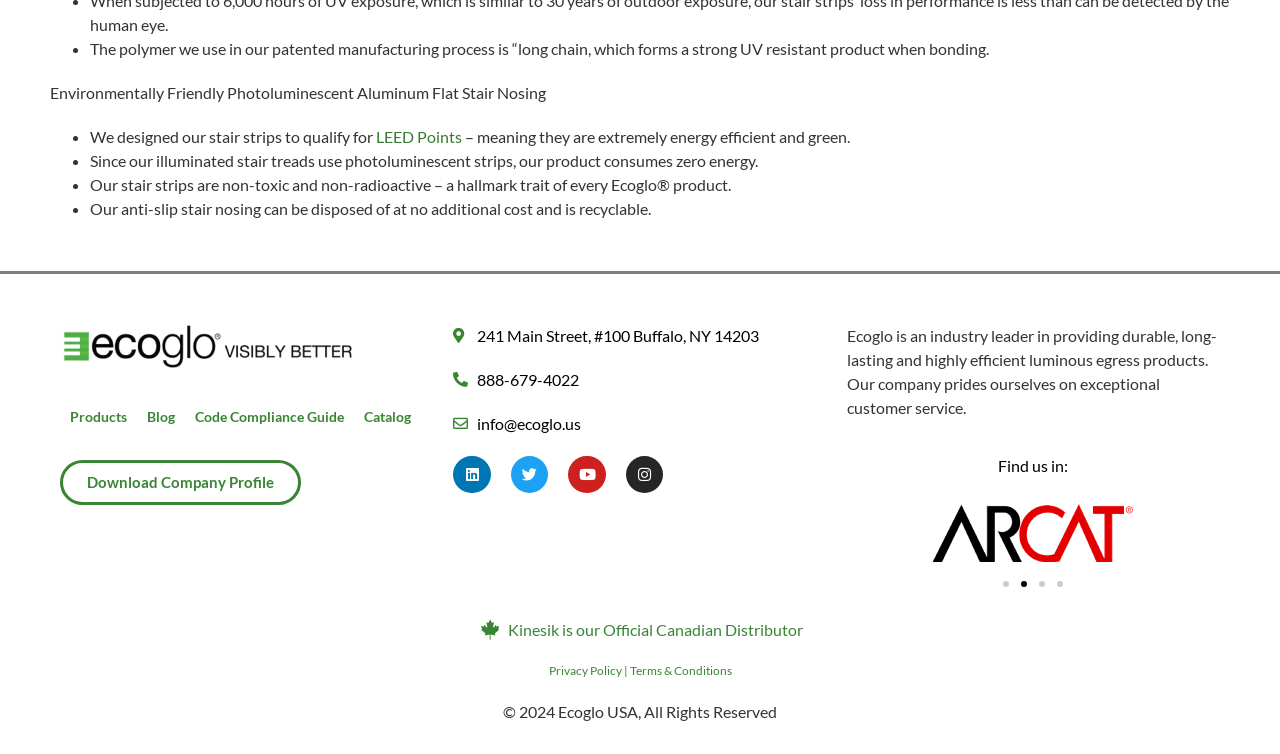Based on the image, please respond to the question with as much detail as possible:
What is the material used in the manufacturing process?

The material used in the manufacturing process is mentioned in the text 'The polymer we use in our patented manufacturing process is “long chain, which forms a strong UV resistant product when bonding.'